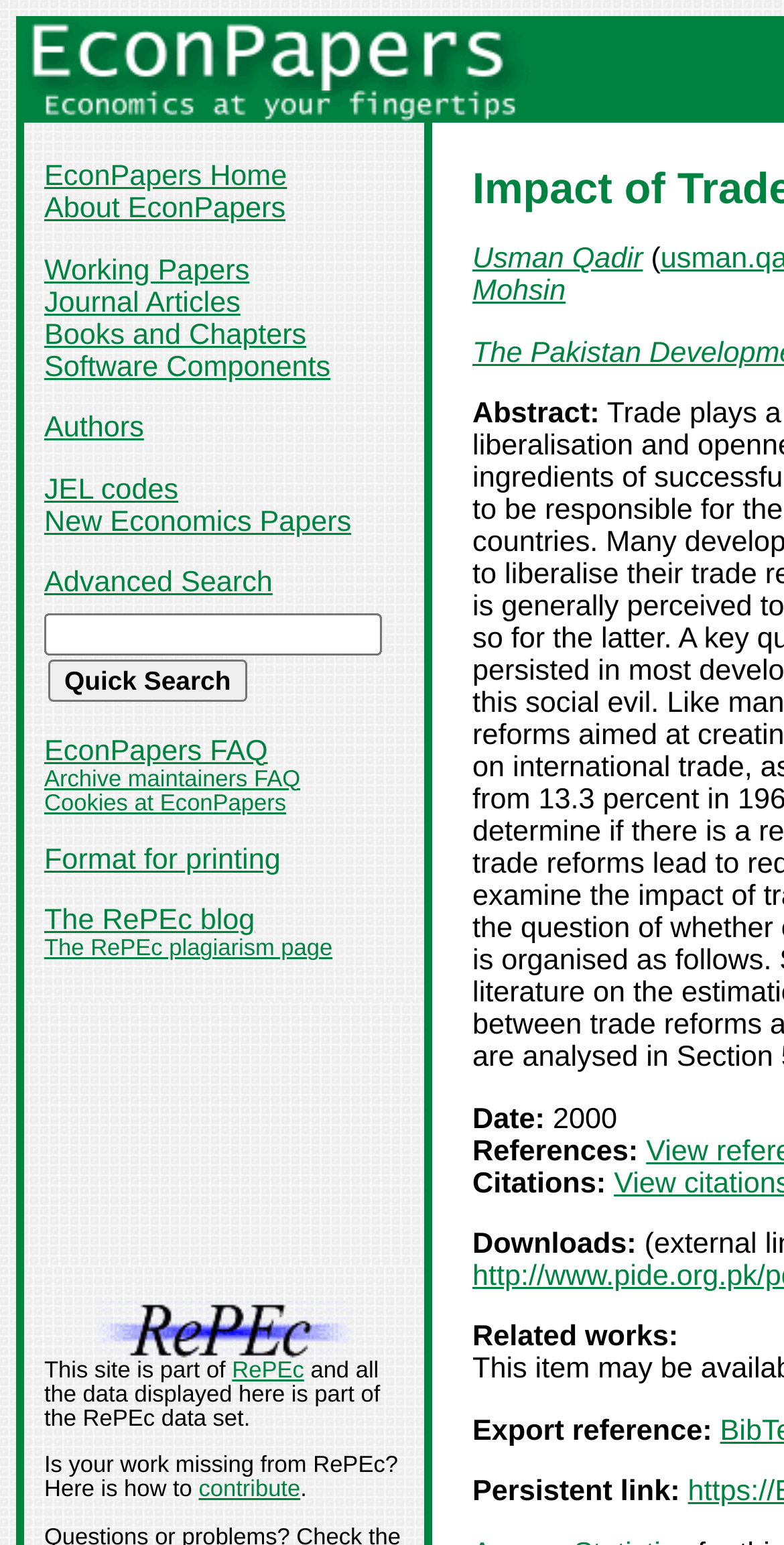Who is one of the authors of the paper?
Please provide a comprehensive and detailed answer to the question.

The author's name can be found in the section below the abstract, where it says 'By Usman Qadir, M. Ali Kemal and Hasan Mohsin'. Usman Qadir is one of the authors listed.